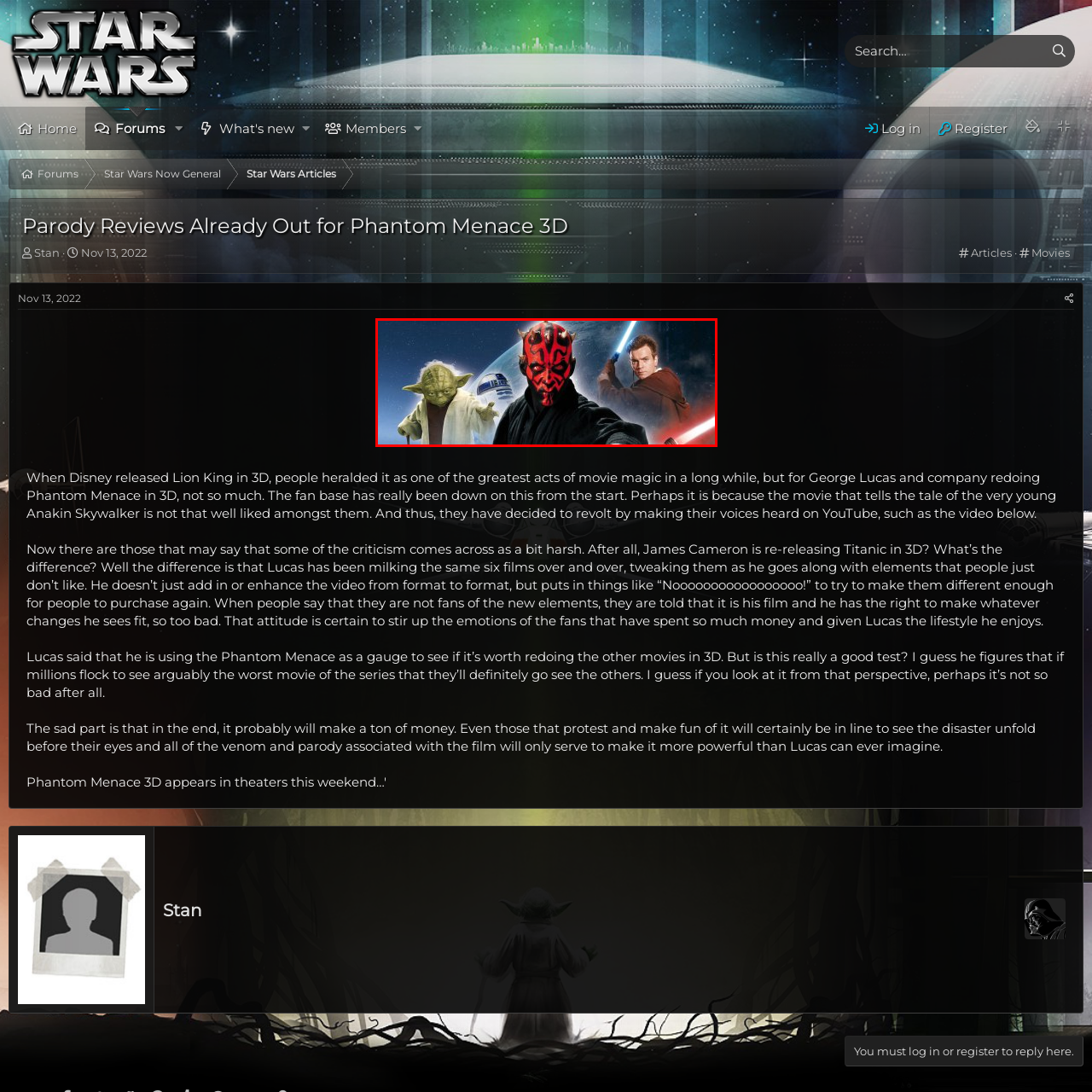Give a detailed account of the visual elements present in the image highlighted by the red border.

The image features iconic characters from the Star Wars universe, set against a cosmic backdrop. Prominently displayed is Darth Maul, characterized by his striking red and black facial tattoos and menacing appearance, wielding a double-bladed lightsaber. To his left stands the wise Jedi Master Yoda, recognizable by his small stature and distinctive green skin, exuding a sense of knowledge and power. On the right, Obi-Wan Kenobi, portrayed in a robes reminiscent of the Jedi, holds a blue lightsaber, embodying the heroic spirit of the Jedi Order. This dynamic composition captures the essence of the Star Wars saga, showcasing the conflict between good and evil in a galaxy far, far away.